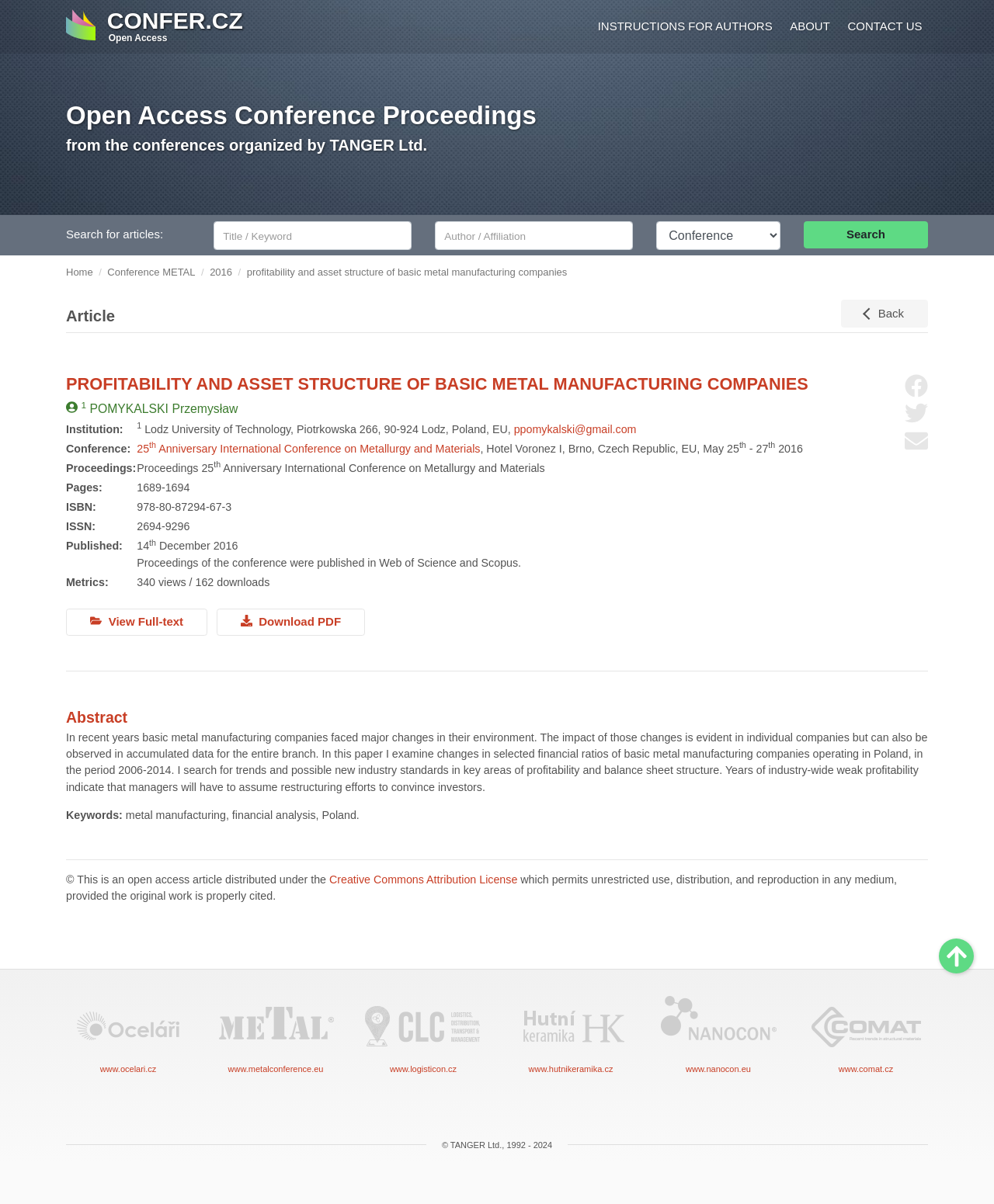Determine the bounding box coordinates in the format (top-left x, top-left y, bottom-right x, bottom-right y). Ensure all values are floating point numbers between 0 and 1. Identify the bounding box of the UI element described by: Send by email

[0.91, 0.356, 0.934, 0.376]